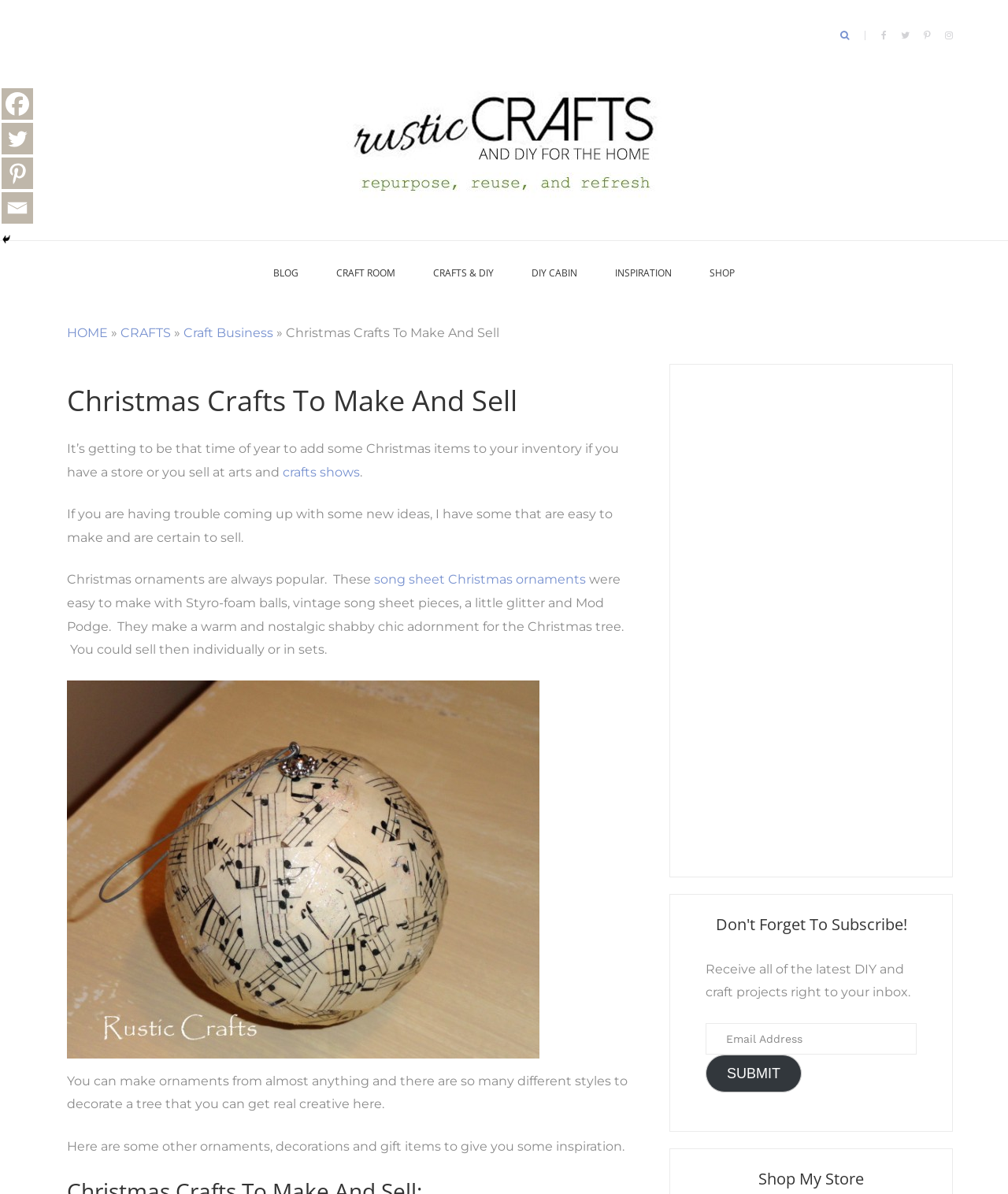Pinpoint the bounding box coordinates of the element to be clicked to execute the instruction: "Read Christmas crafts to make and sell article".

[0.066, 0.321, 0.629, 0.35]